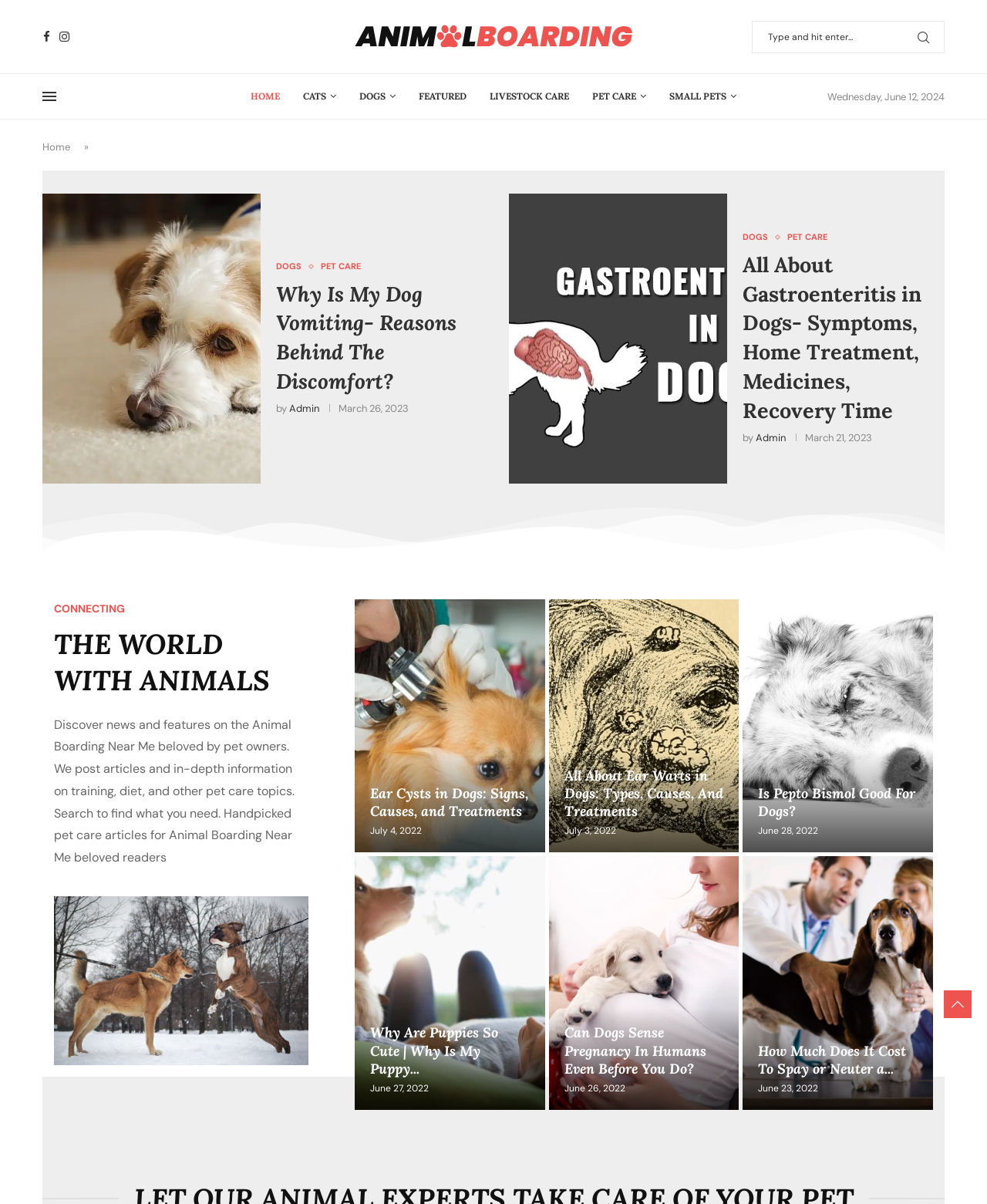Predict the bounding box coordinates for the UI element described as: "Go to Top". The coordinates should be four float numbers between 0 and 1, presented as [left, top, right, bottom].

None